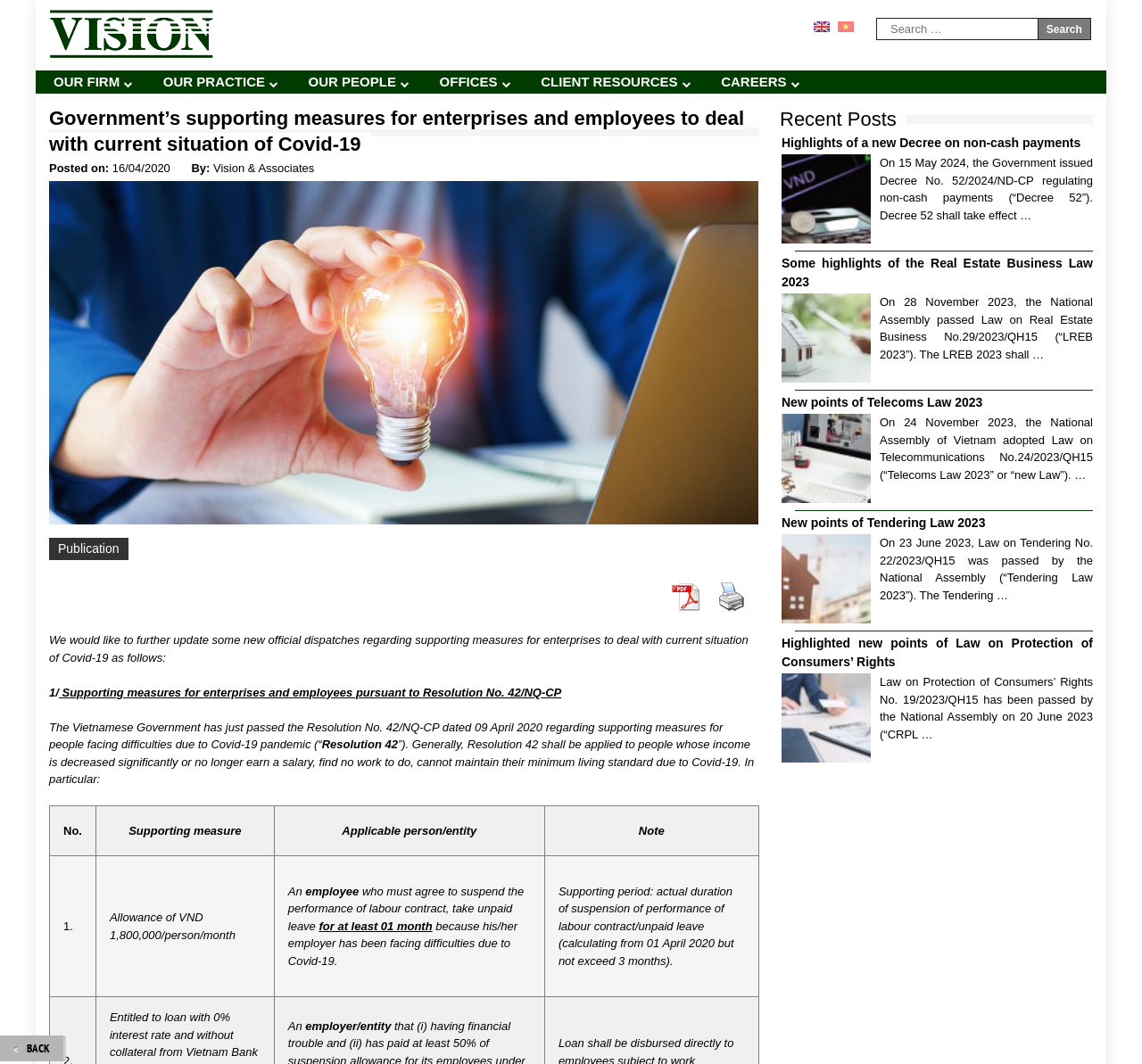What is the purpose of the 'Search' button?
Examine the image and provide an in-depth answer to the question.

The 'Search' button is located next to a search box at the top-right corner of the webpage, and its purpose is to allow users to search for specific content or keywords within the webpage.